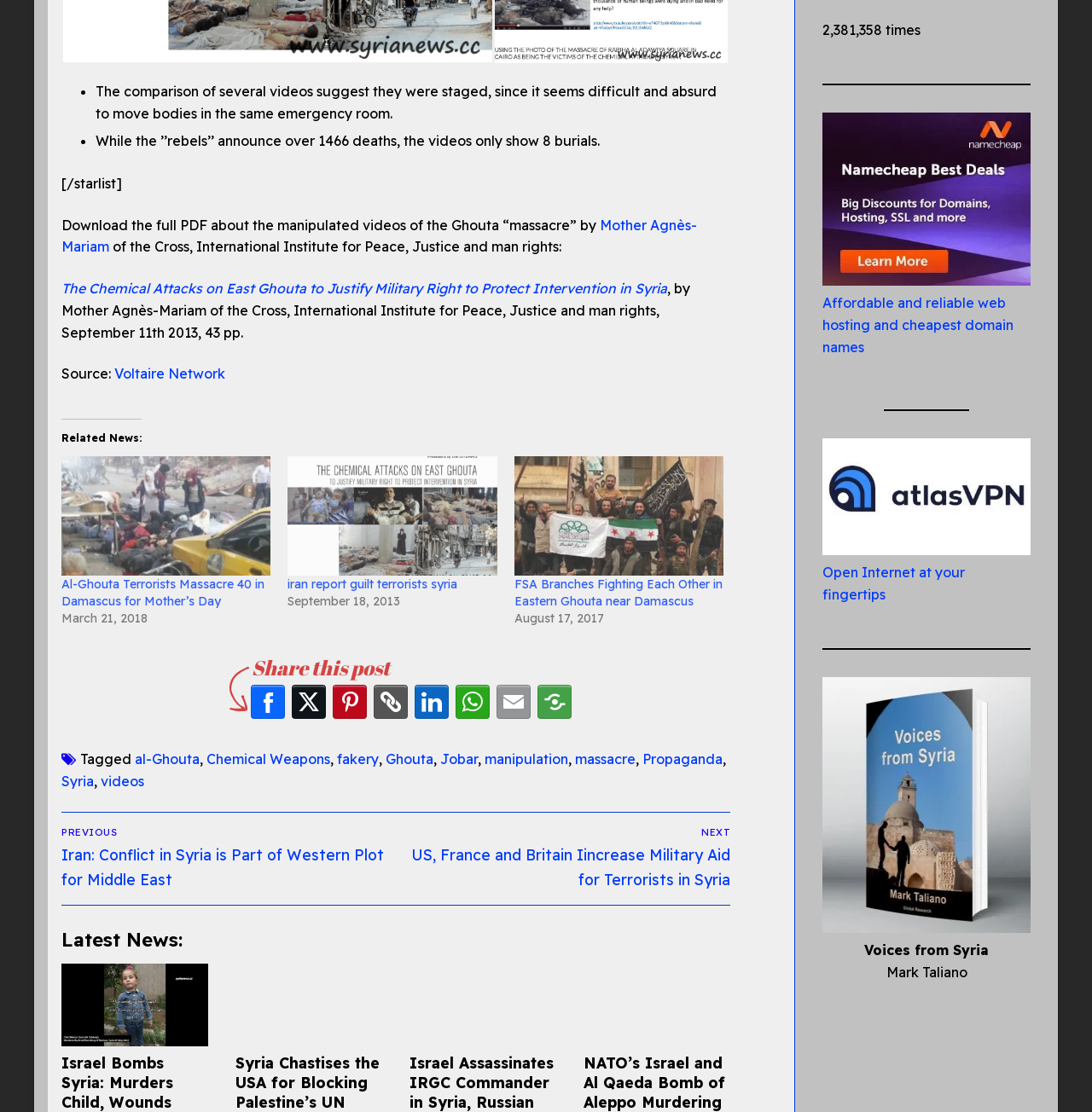What is the purpose of the share buttons?
Look at the image and answer the question using a single word or phrase.

To share the post